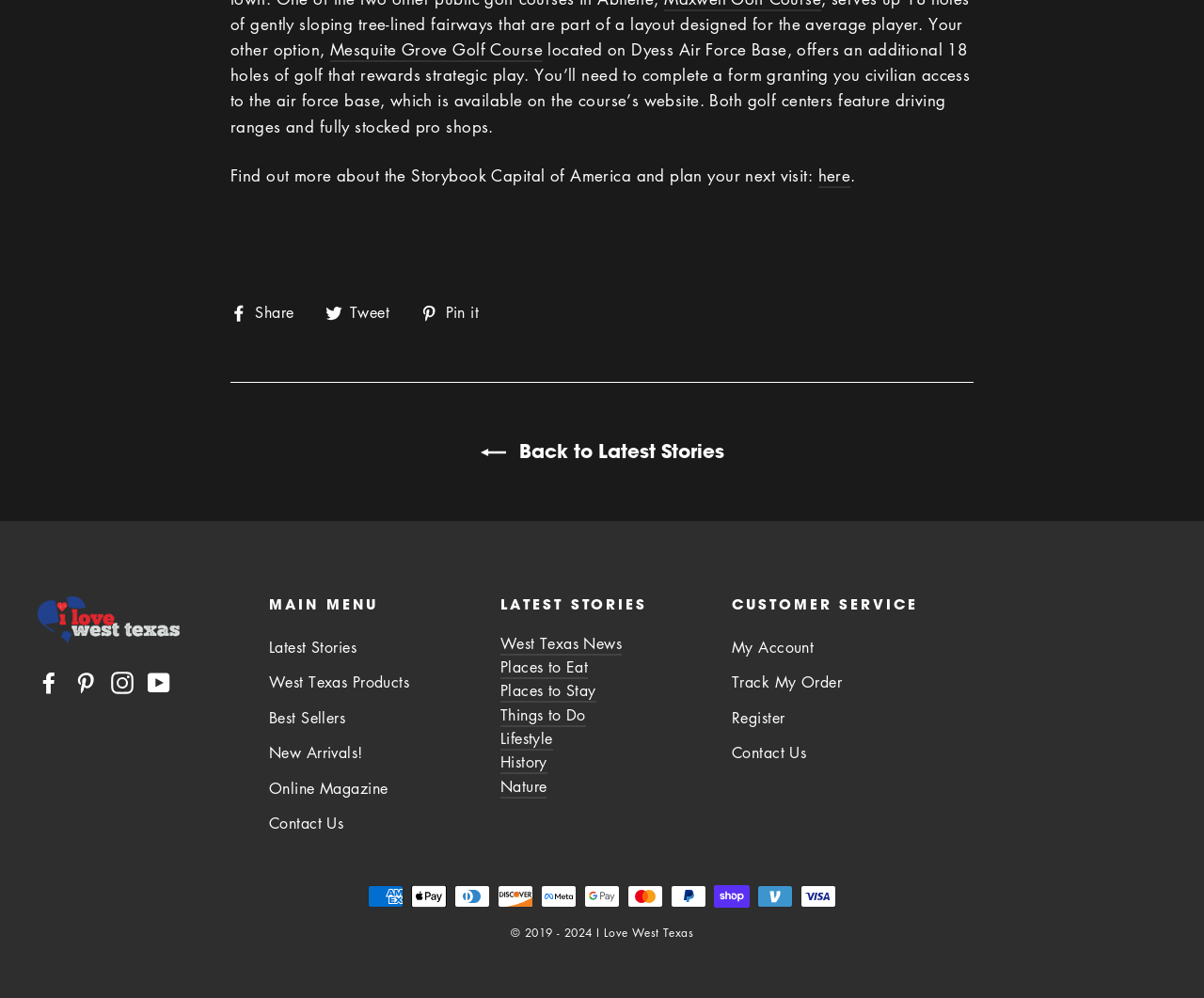What types of products are available?
Answer the question with a detailed explanation, including all necessary information.

The webpage has a main menu that includes a link to West Texas Products, suggesting that the website sells products related to West Texas.